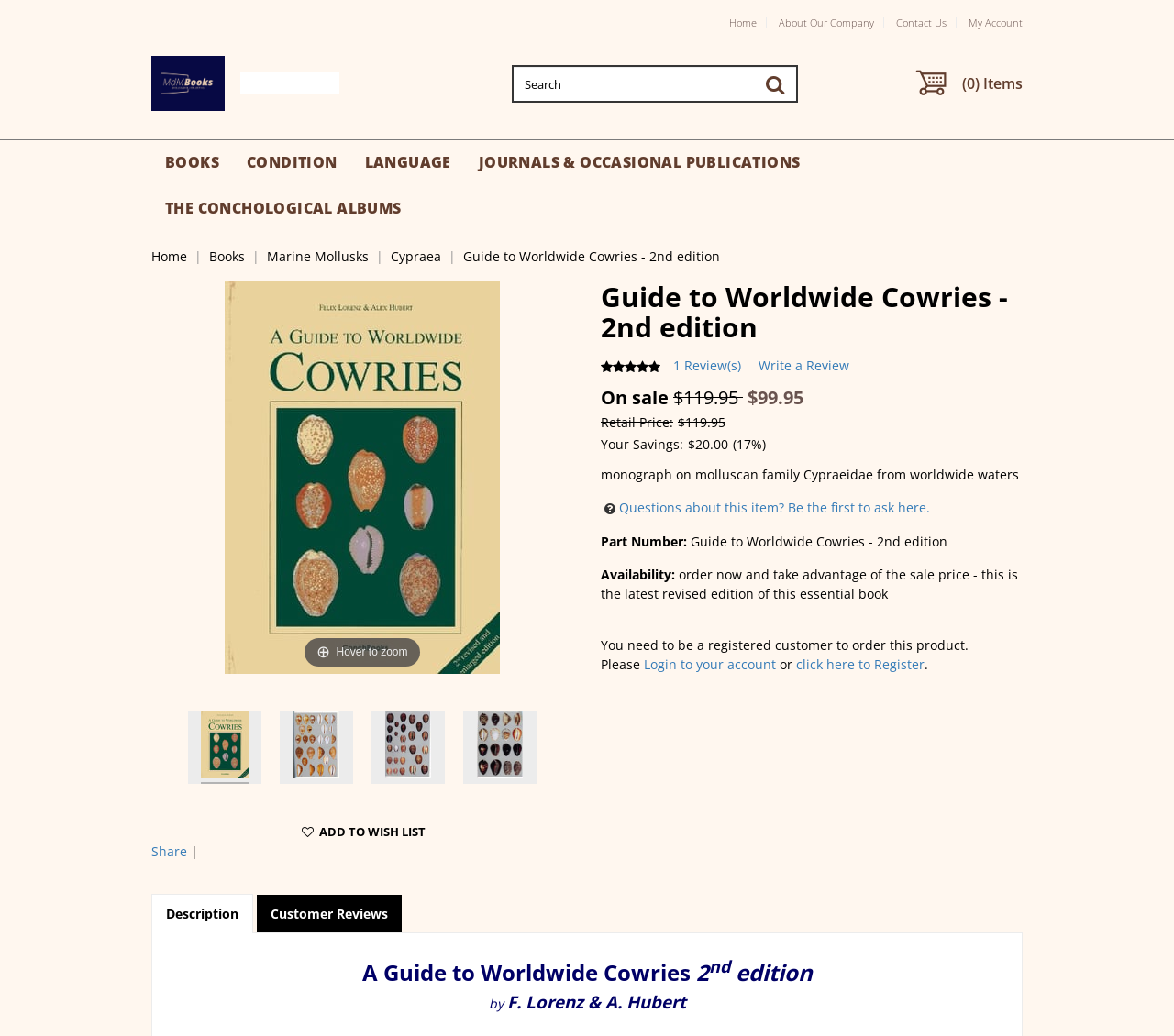Determine the bounding box coordinates for the HTML element described here: "About Our Company".

[0.663, 0.015, 0.745, 0.028]